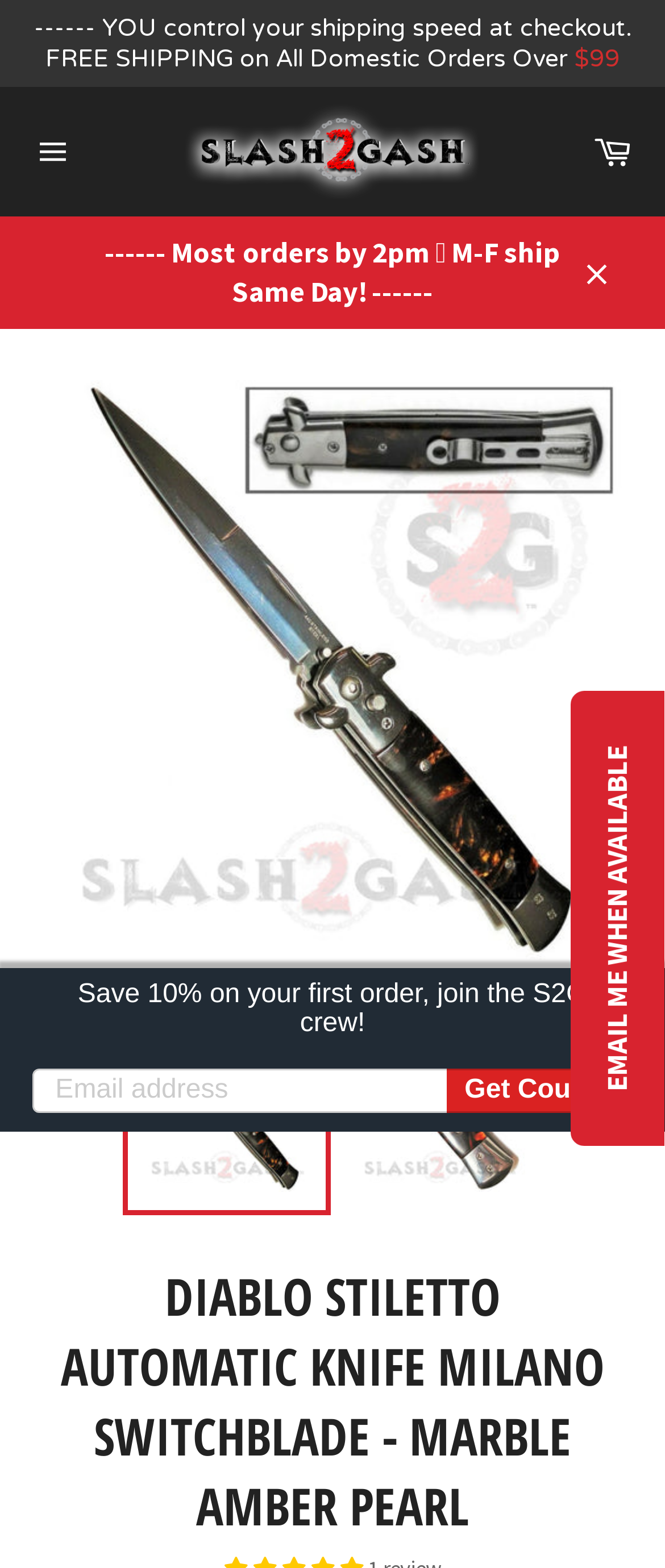Find the bounding box coordinates of the UI element according to this description: "Close".

[0.846, 0.138, 0.949, 0.21]